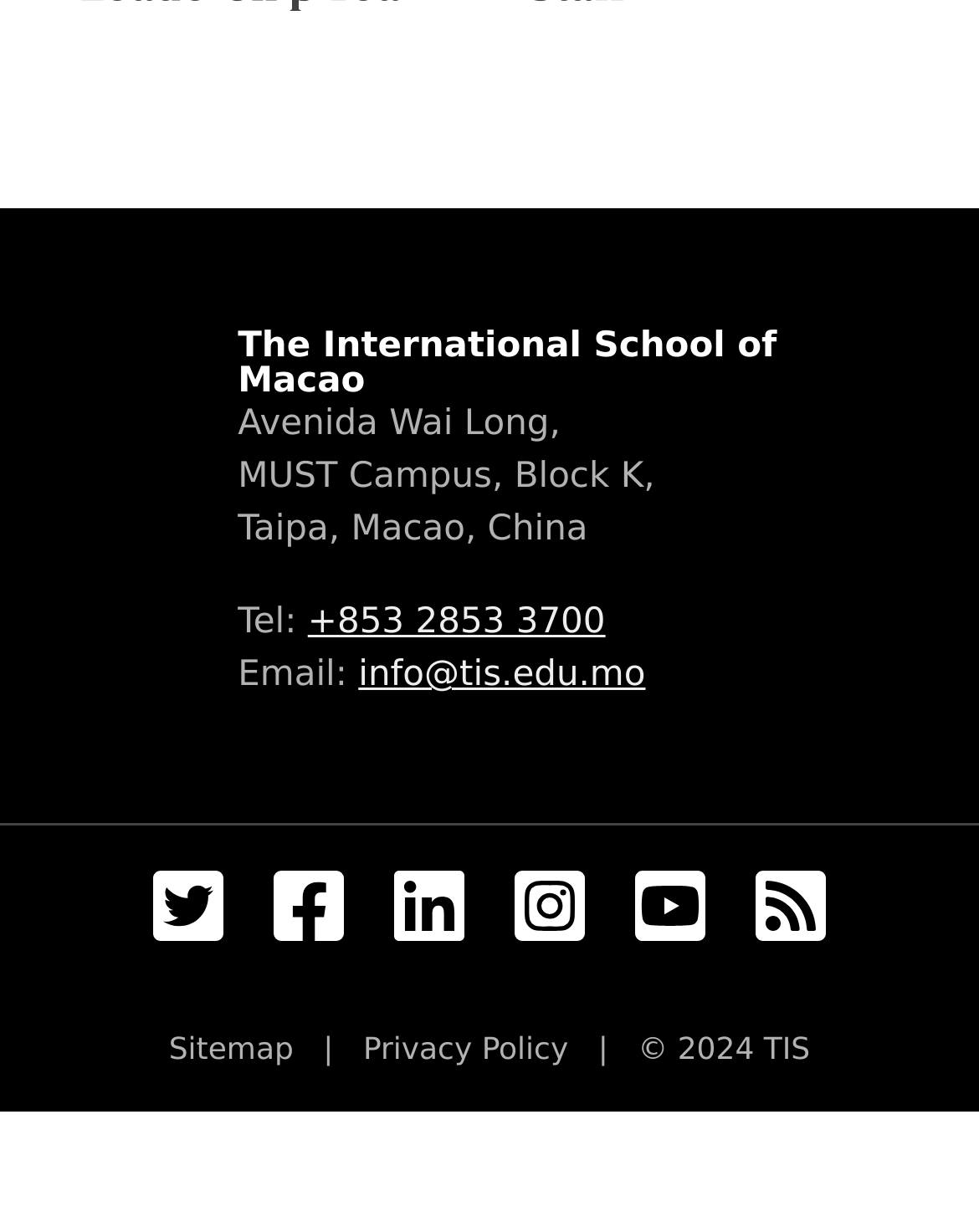What is the email address of the school?
Please interpret the details in the image and answer the question thoroughly.

The email address of the school can be found in the footer section of the webpage, under the 'Email:' label, where it is written as a link 'info@tis.edu.mo'.